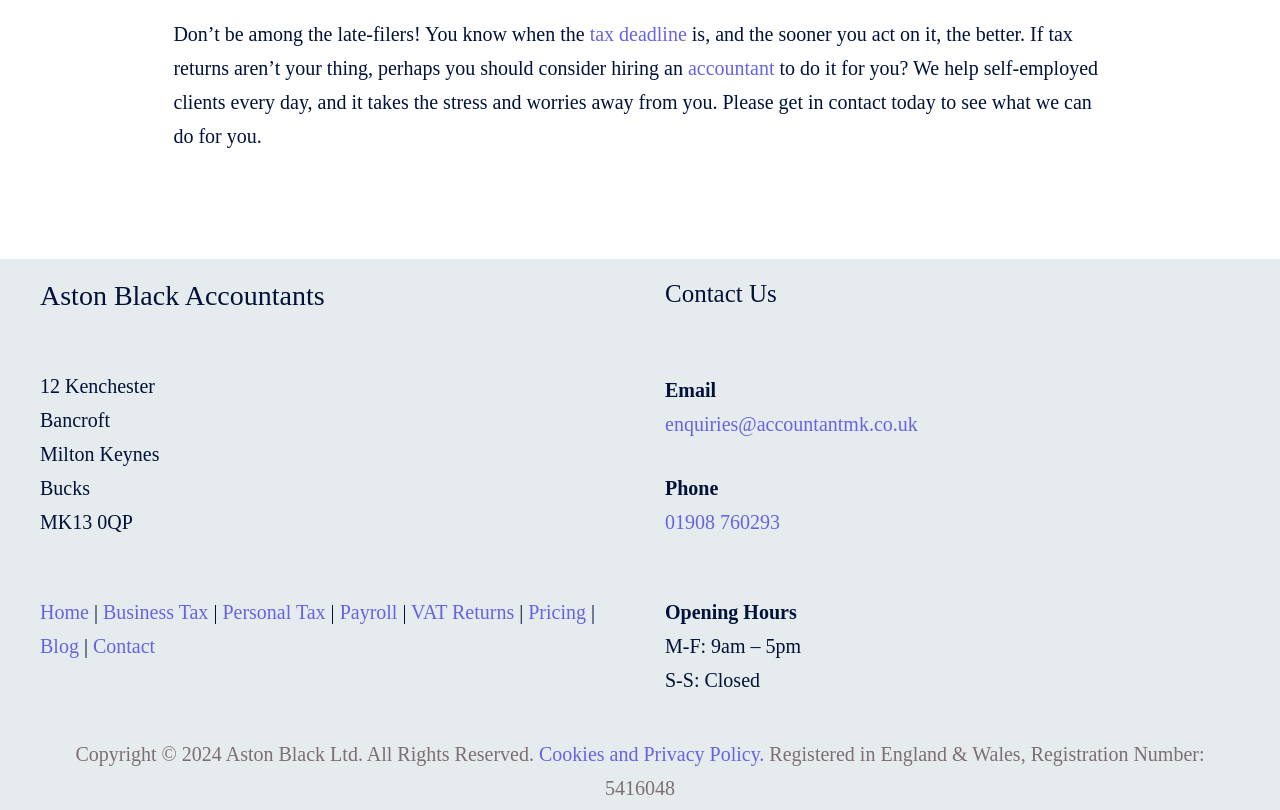Highlight the bounding box coordinates of the element you need to click to perform the following instruction: "Click on the 'tax deadline' link."

[0.461, 0.028, 0.537, 0.055]